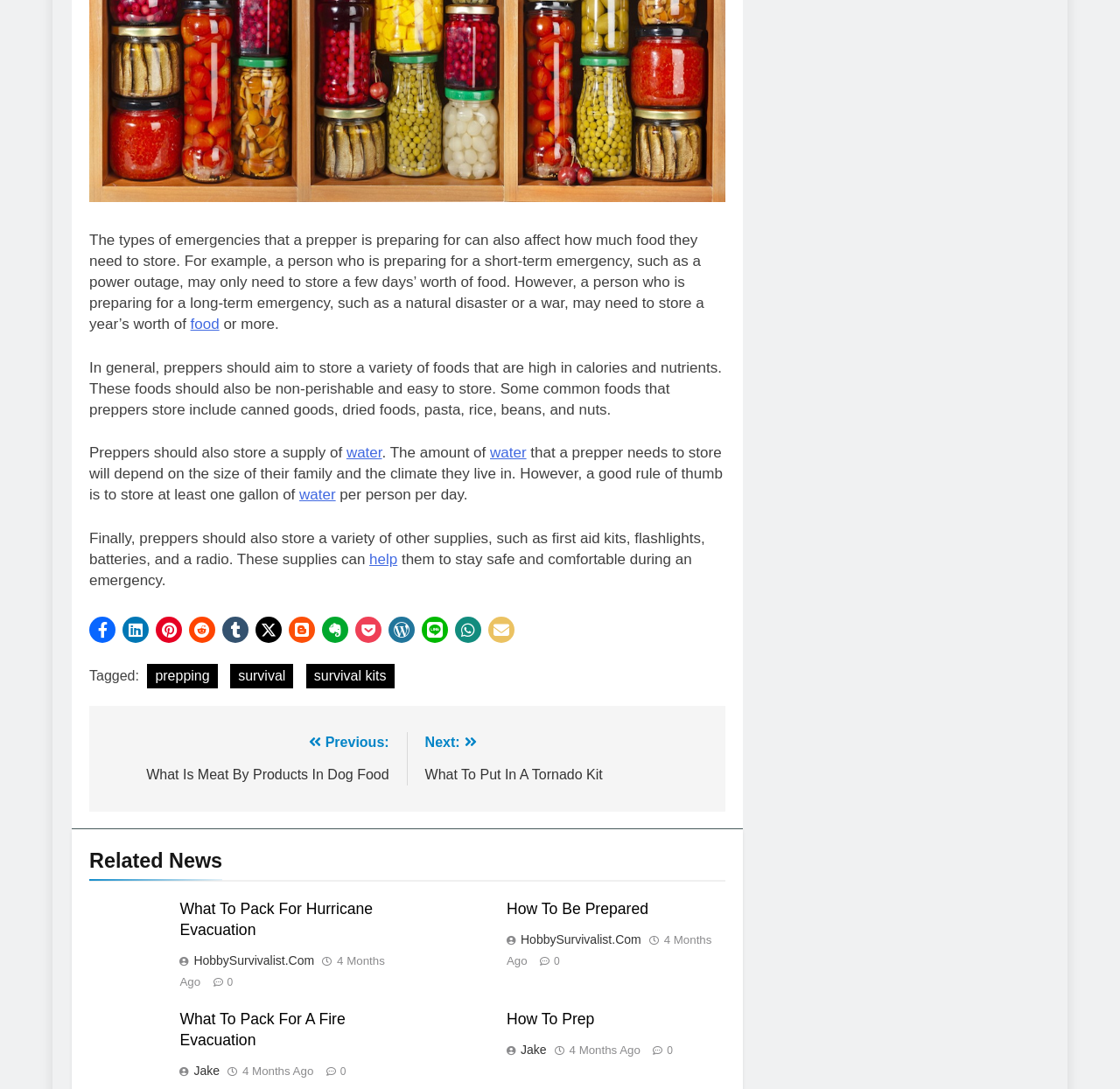Locate the bounding box coordinates of the region to be clicked to comply with the following instruction: "Share on Facebook". The coordinates must be four float numbers between 0 and 1, in the form [left, top, right, bottom].

[0.08, 0.566, 0.103, 0.591]